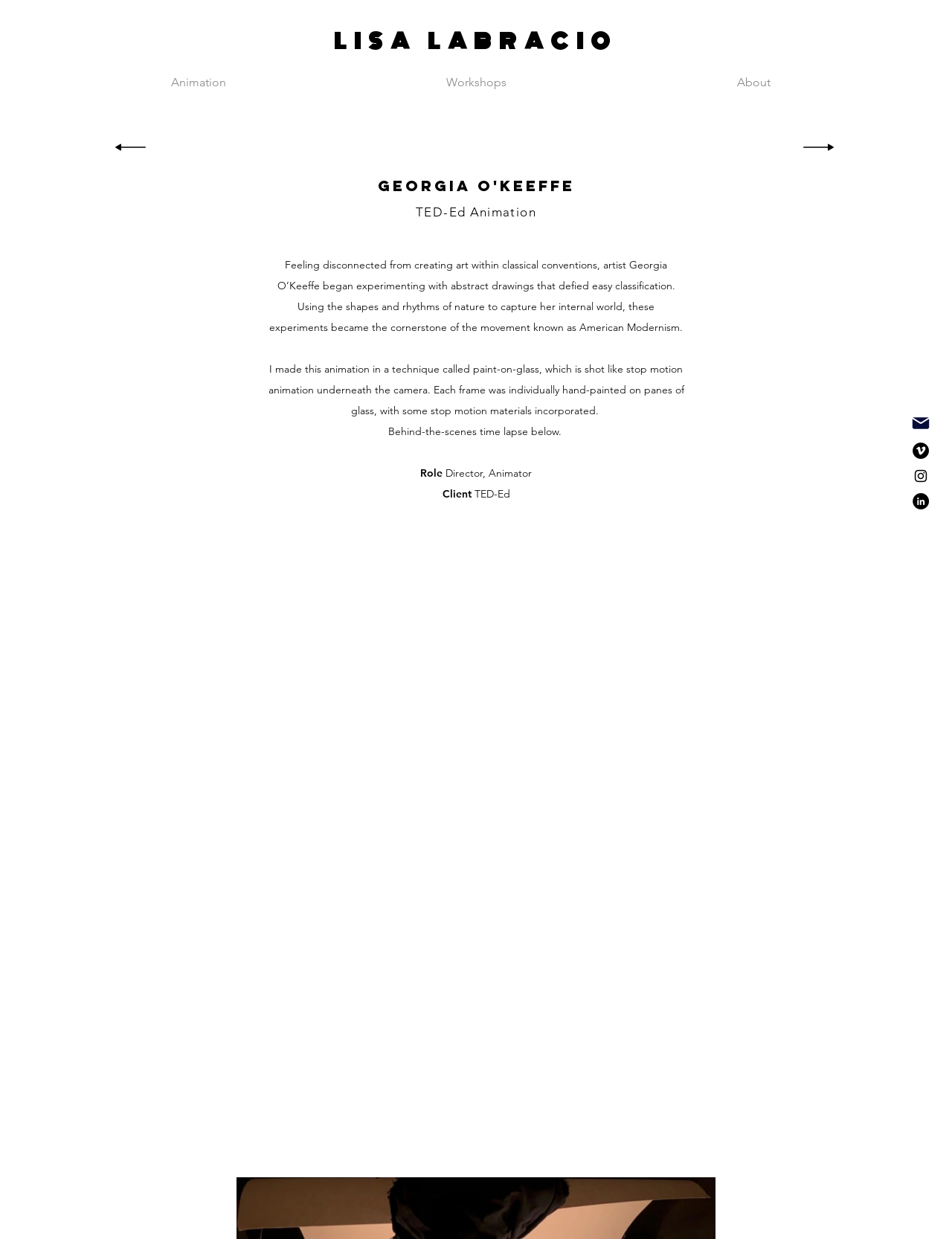Find the bounding box coordinates corresponding to the UI element with the description: "LISA LABRACIO". The coordinates should be formatted as [left, top, right, bottom], with values as floats between 0 and 1.

[0.351, 0.021, 0.649, 0.046]